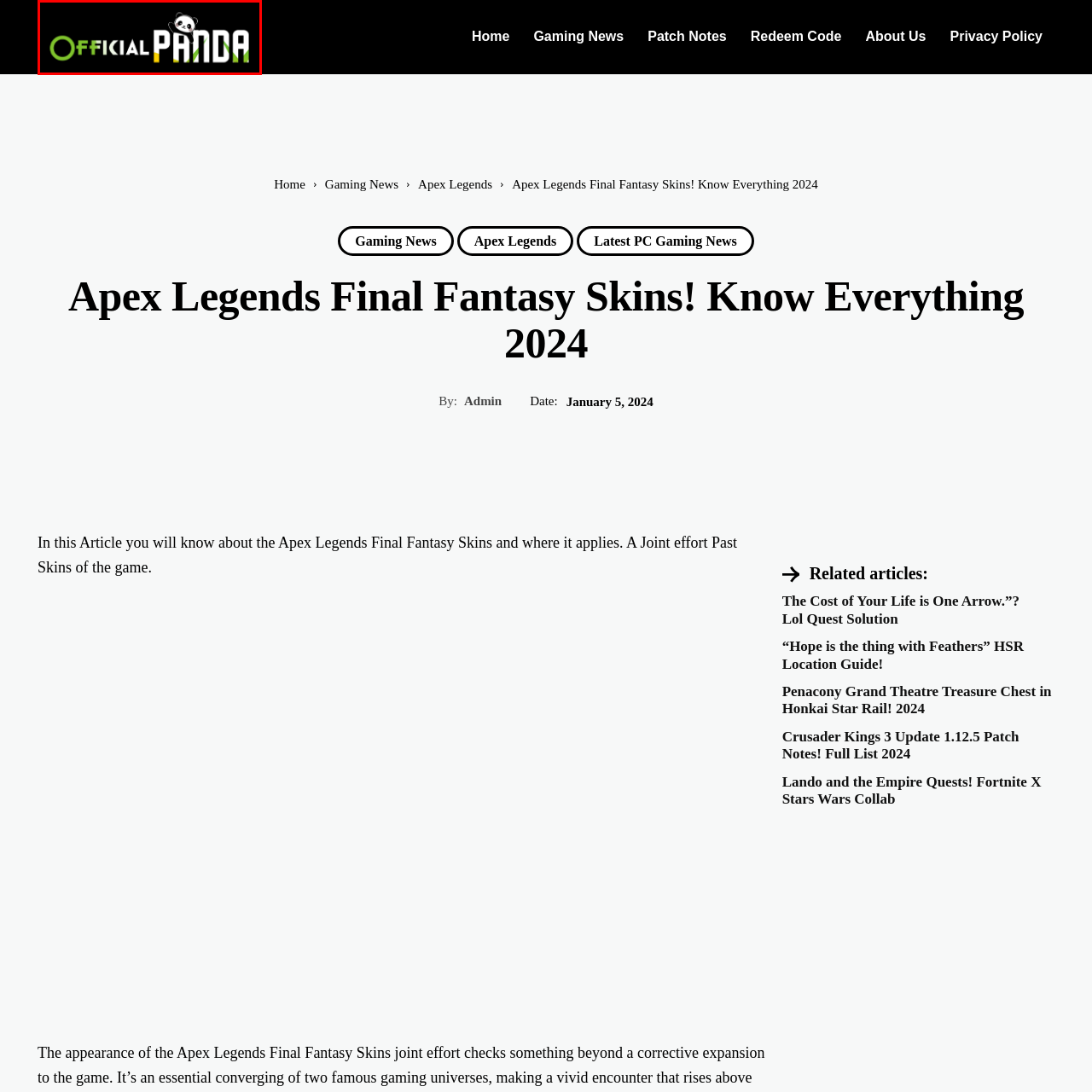Give an in-depth description of the scene depicted in the red-outlined box.

The image features the logo of "Official Panda," a website that provides information and news about gaming, specifically focusing on popular titles like Apex Legends. The logo is vibrant and eye-catching, with the word "Official" appearing in a sleek green font, while "PANDA" is prominently displayed in bold white letters, accented with playful green, yellow, and orange elements. A cartoon panda, positioned playfully on the letter 'P,' adds a touch of fun and personality to the brand, reflecting its engaging content aimed at the gaming community. The overall design conveys a modern and energetic vibe, suitable for a platform dedicated to game enthusiasts seeking the latest news and updates.